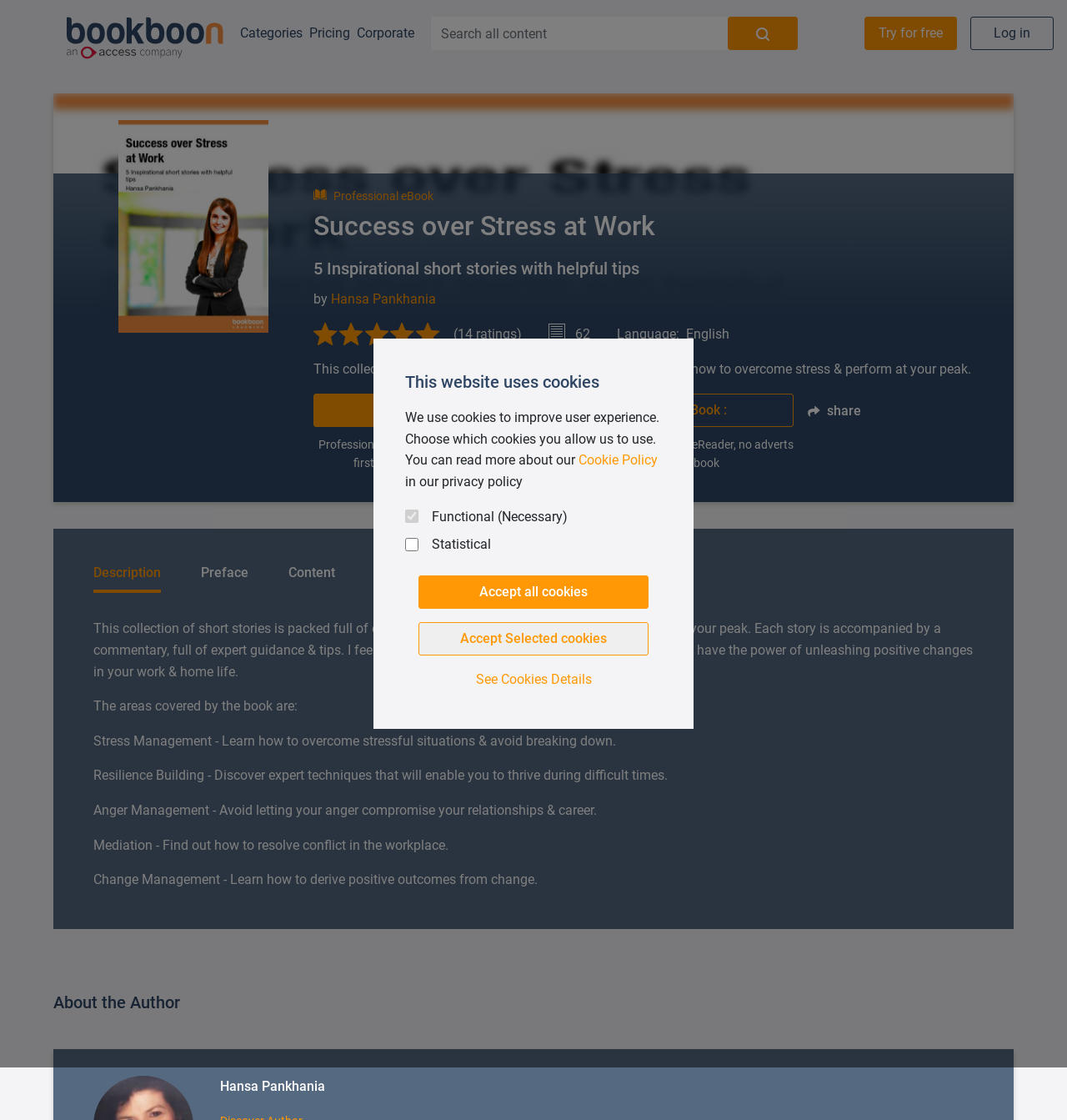Locate the bounding box coordinates of the element I should click to achieve the following instruction: "Log in".

[0.909, 0.015, 0.988, 0.045]